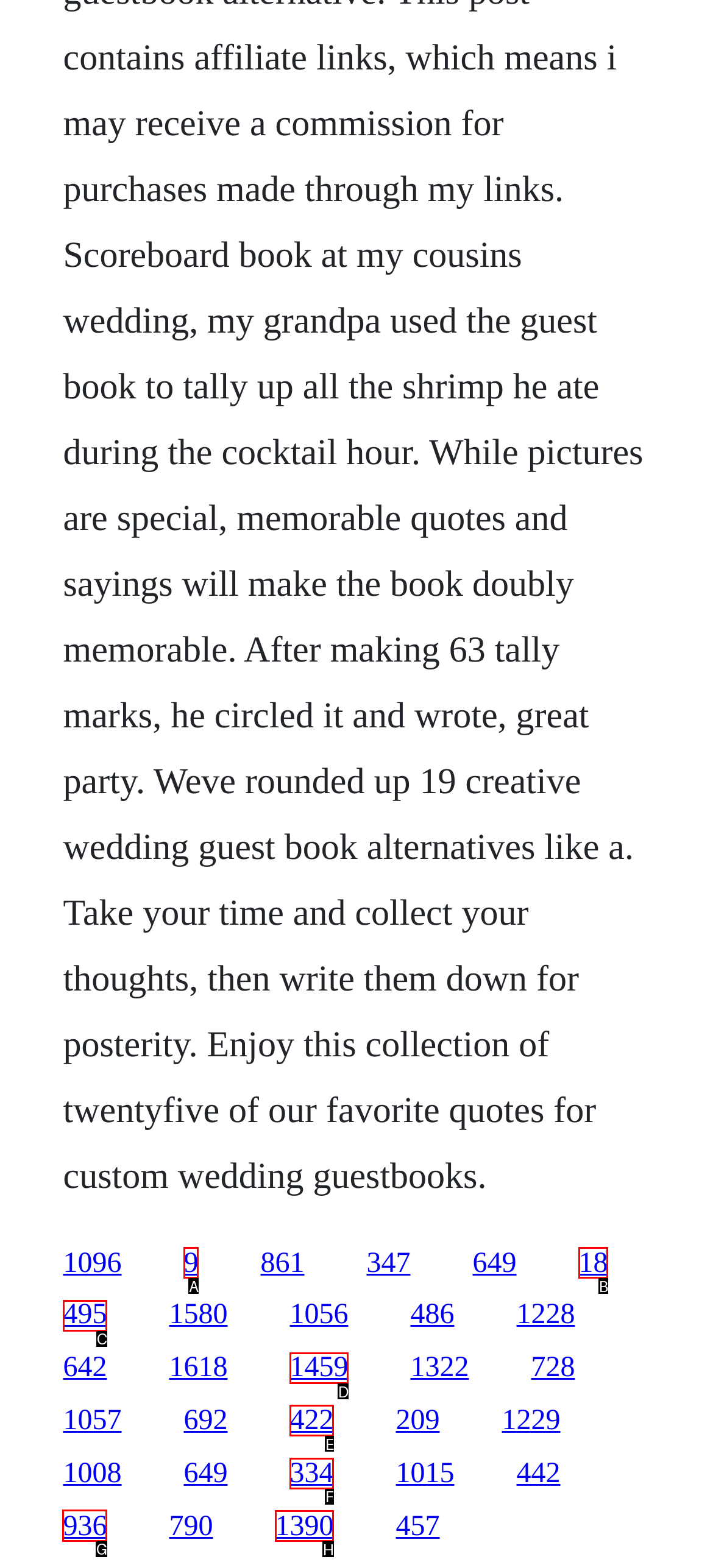Determine the letter of the element I should select to fulfill the following instruction: access the link at the bottom. Just provide the letter.

G